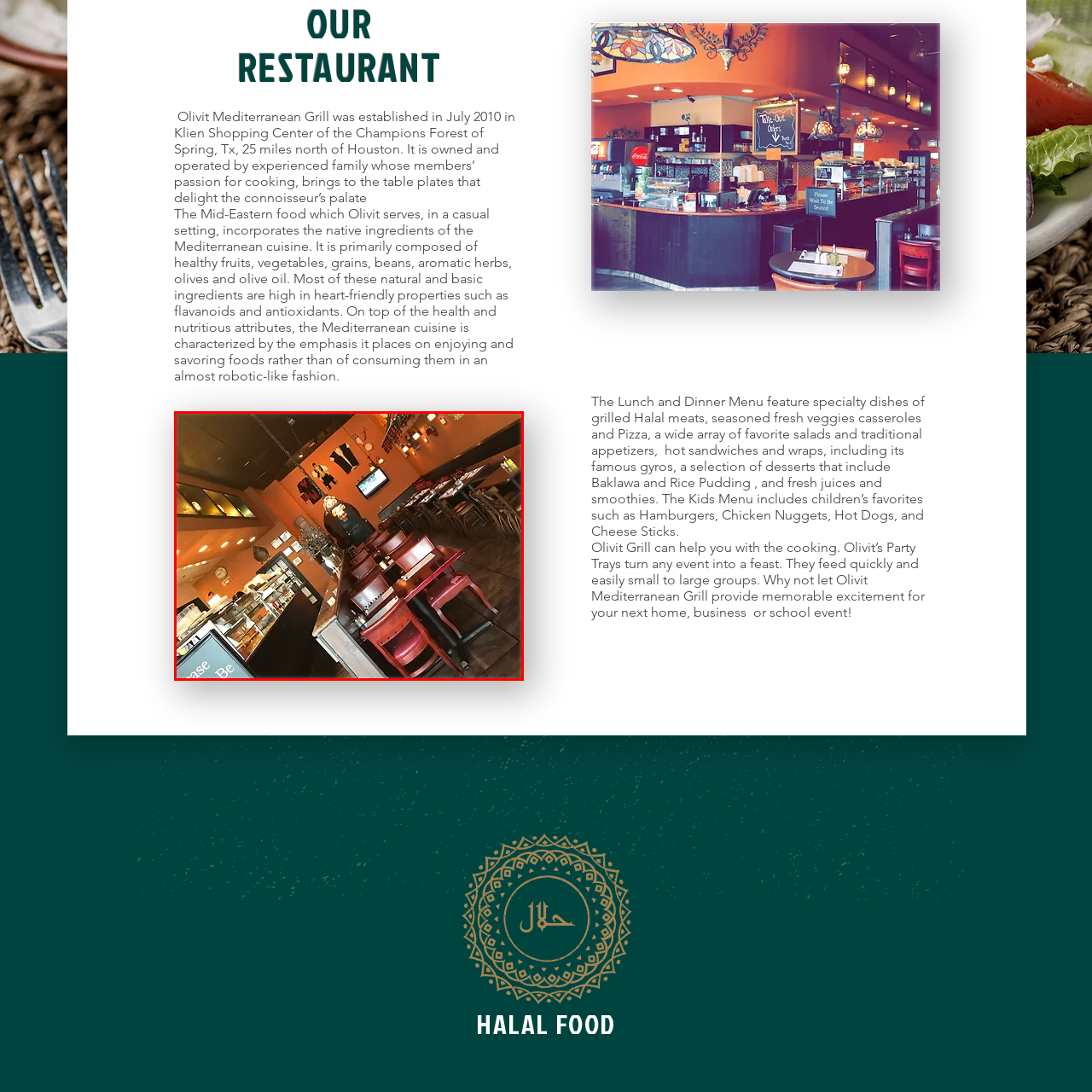Give an in-depth description of the scene depicted in the red-outlined box.

This inviting interior of Olivit Mediterranean Grill showcases a warm and welcoming environment, ideal for enjoying Mediterranean cuisine. The restaurant features a blend of rustic wooden furniture and contemporary decor, with rows of empty chairs stacked neatly on tables, hinting at a bustling atmosphere during meal times. A soft, ambient glow emanates from the pendant lights, enhancing the cozy feel.

In the background, an LCD screen displays information, perhaps highlighting daily specials or events. The walls are adorned with decorative elements that reflect Mediterranean culture, providing an authentic dining experience. A counter layout shows an open kitchen concept, allowing diners a glimpse of the culinary preparations, emphasizing the restaurant's commitment to fresh, healthy ingredients that are integral to Mediterranean cuisine. With its emphasis on family and tradition, Olivit Mediterranean Grill is a perfect spot for both casual dining and special gatherings.